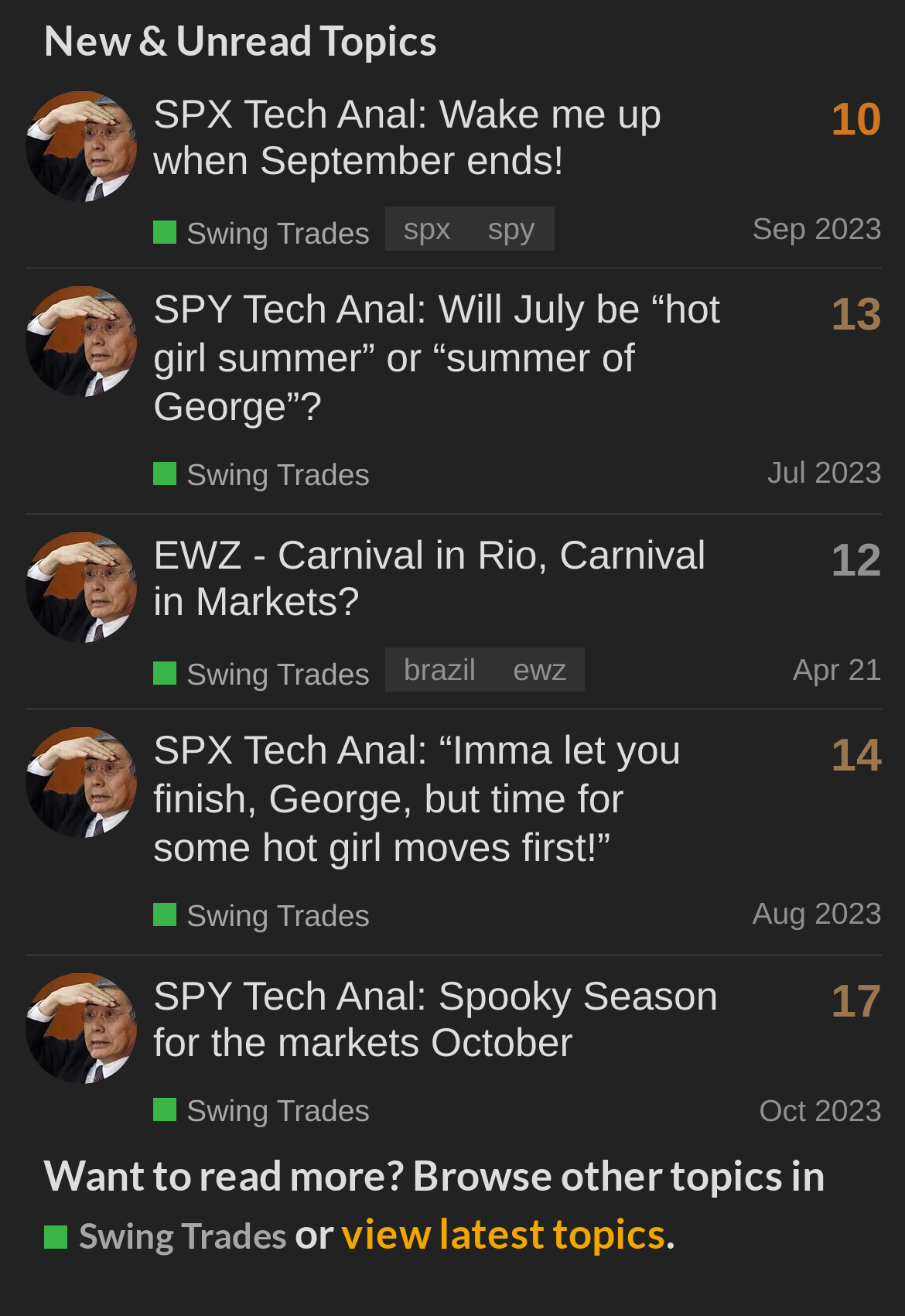Answer in one word or a short phrase: 
How many topics are listed on the page?

4